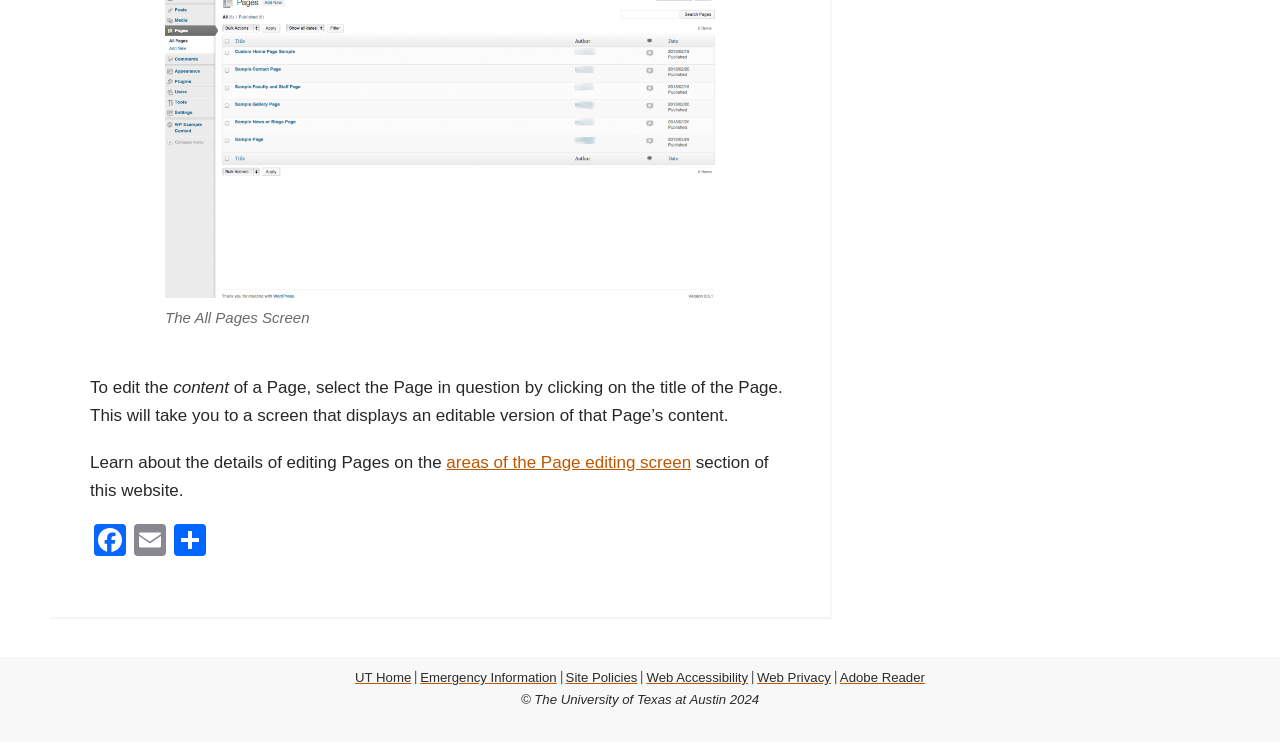Identify the bounding box coordinates of the HTML element based on this description: "parent_node: The All Pages Screen".

[0.129, 0.382, 0.559, 0.405]